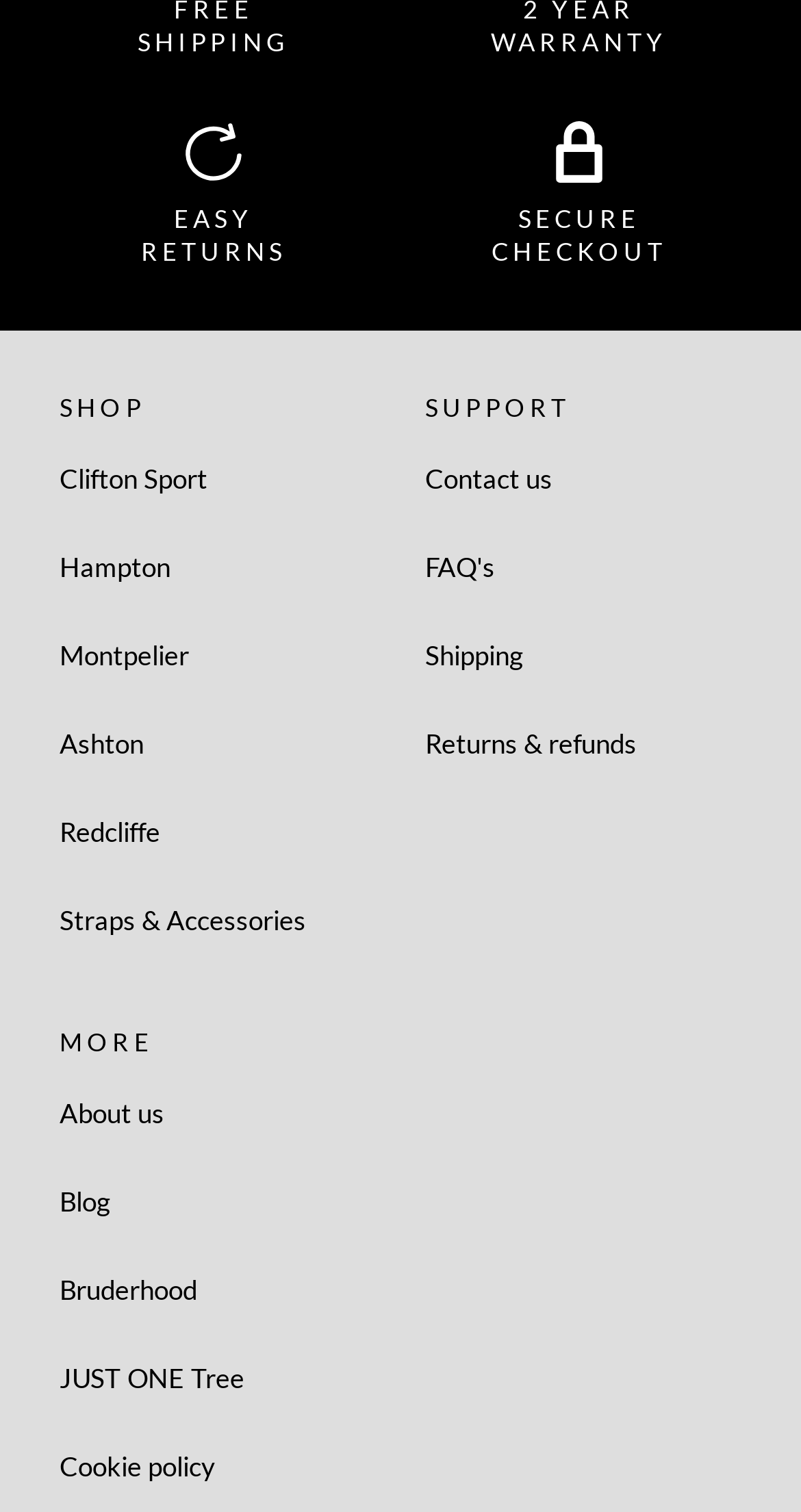Please determine the bounding box coordinates for the element that should be clicked to follow these instructions: "Click on SHOP".

[0.074, 0.253, 0.181, 0.289]